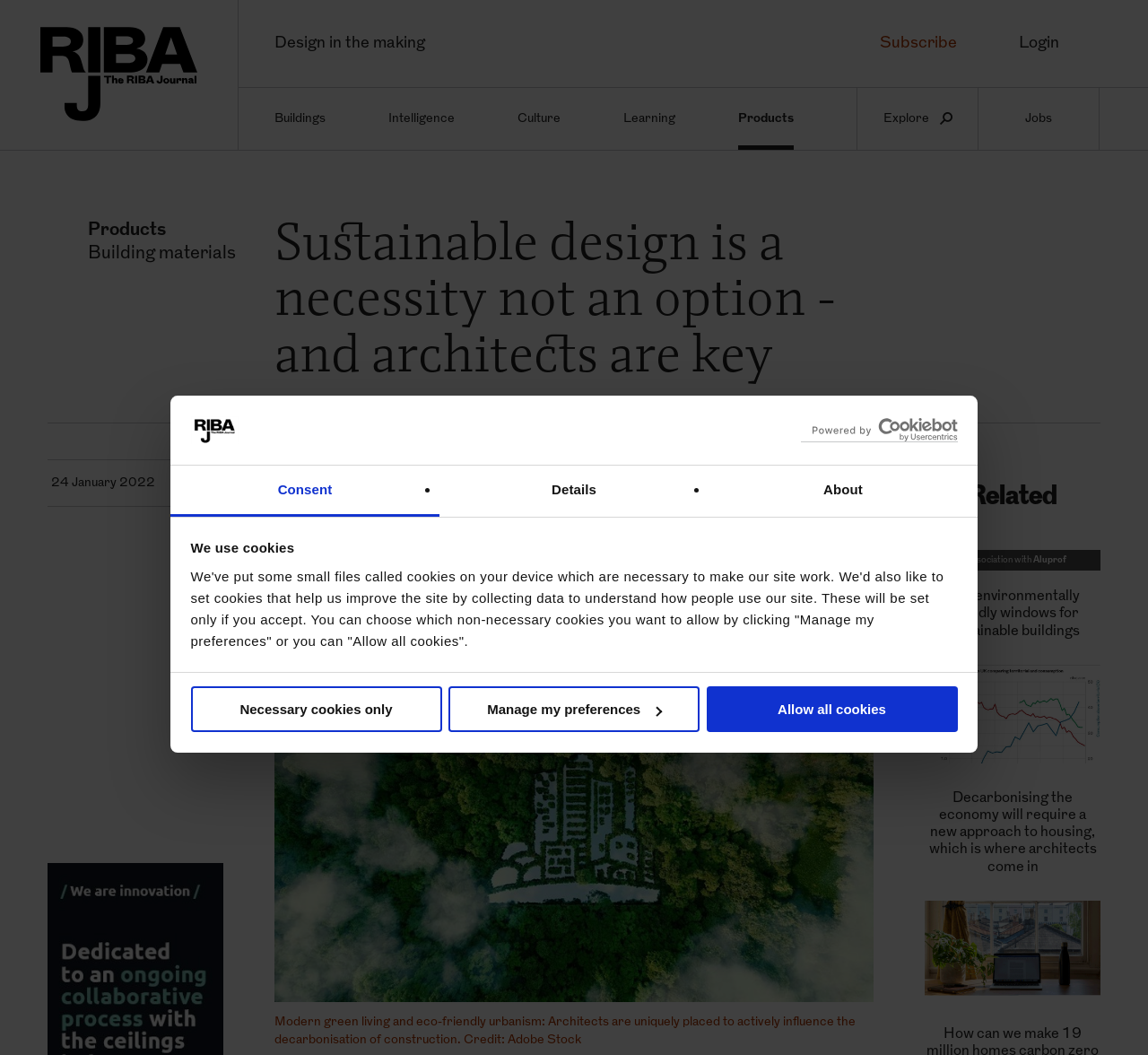Specify the bounding box coordinates for the region that must be clicked to perform the given instruction: "Click the 'Buildings' link".

[0.239, 0.083, 0.284, 0.142]